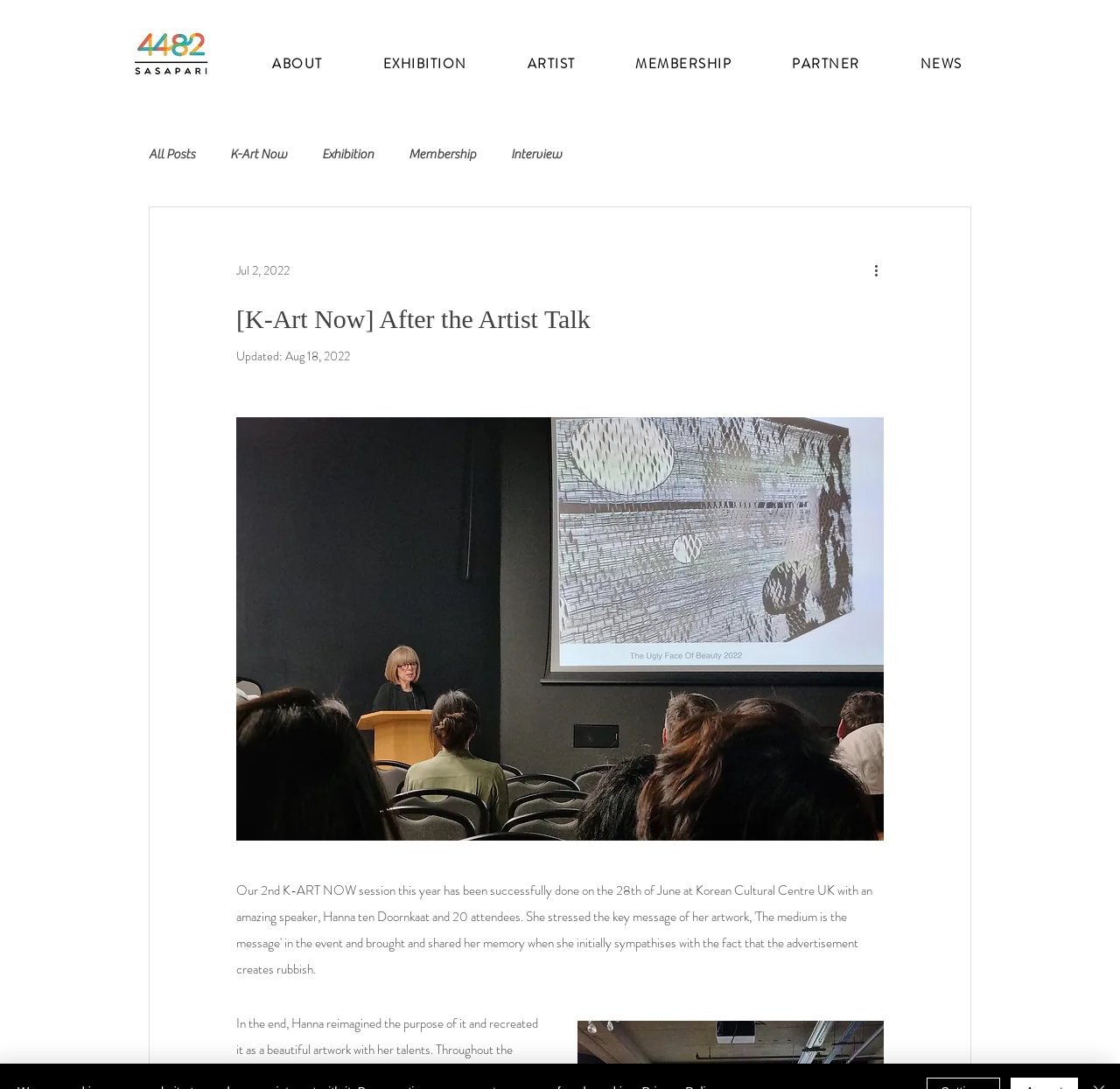Write an exhaustive caption that covers the webpage's main aspects.

The webpage appears to be a blog post or article page, with a focus on a specific event or session called "K-Art Now After the Artist Talk". 

At the top left corner, there is a logo image, which is a clickable link. Next to the logo, there is a navigation menu with several links, including "ABOUT", "EXHIBITION", "ARTIST", "MEMBERSHIP", "PARTNER", and "NEWS". 

Below the navigation menu, there is another navigation section with links to different categories, such as "All Posts", "K-Art Now", "Exhibition", "Membership", and "Interview". 

On the right side of the page, there is a section with a date "Jul 2, 2022" and a button labeled "More actions" with an accompanying icon. 

The main content of the page is headed by a title "[K-Art Now] After the Artist Talk", which is followed by a text "Updated:" and a date "Aug 18, 2022". 

At the bottom of the page, there is a large button that spans the width of the page, but its purpose is unclear.